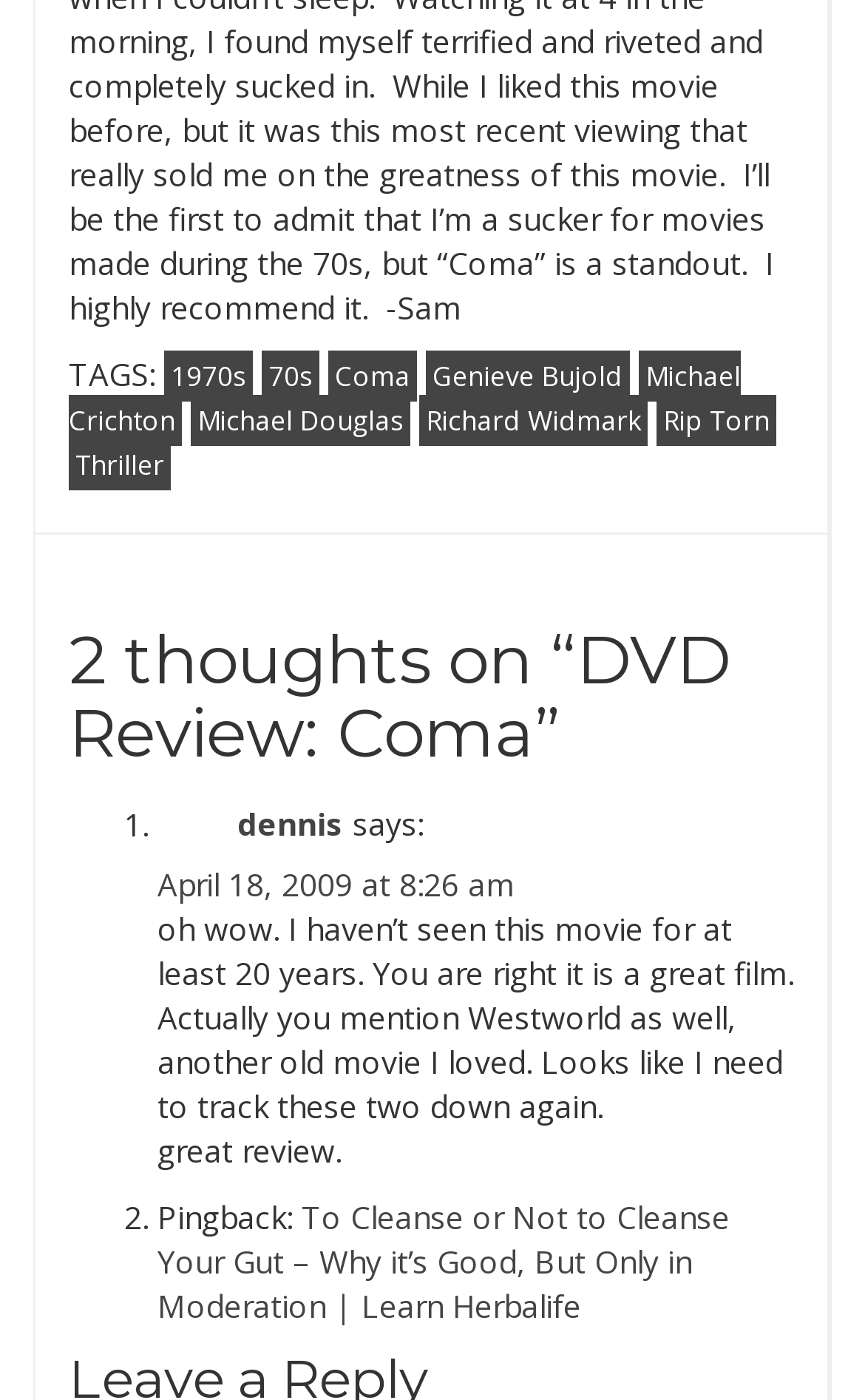Indicate the bounding box coordinates of the element that must be clicked to execute the instruction: "Click on the '1970s' tag". The coordinates should be given as four float numbers between 0 and 1, i.e., [left, top, right, bottom].

[0.19, 0.251, 0.292, 0.287]